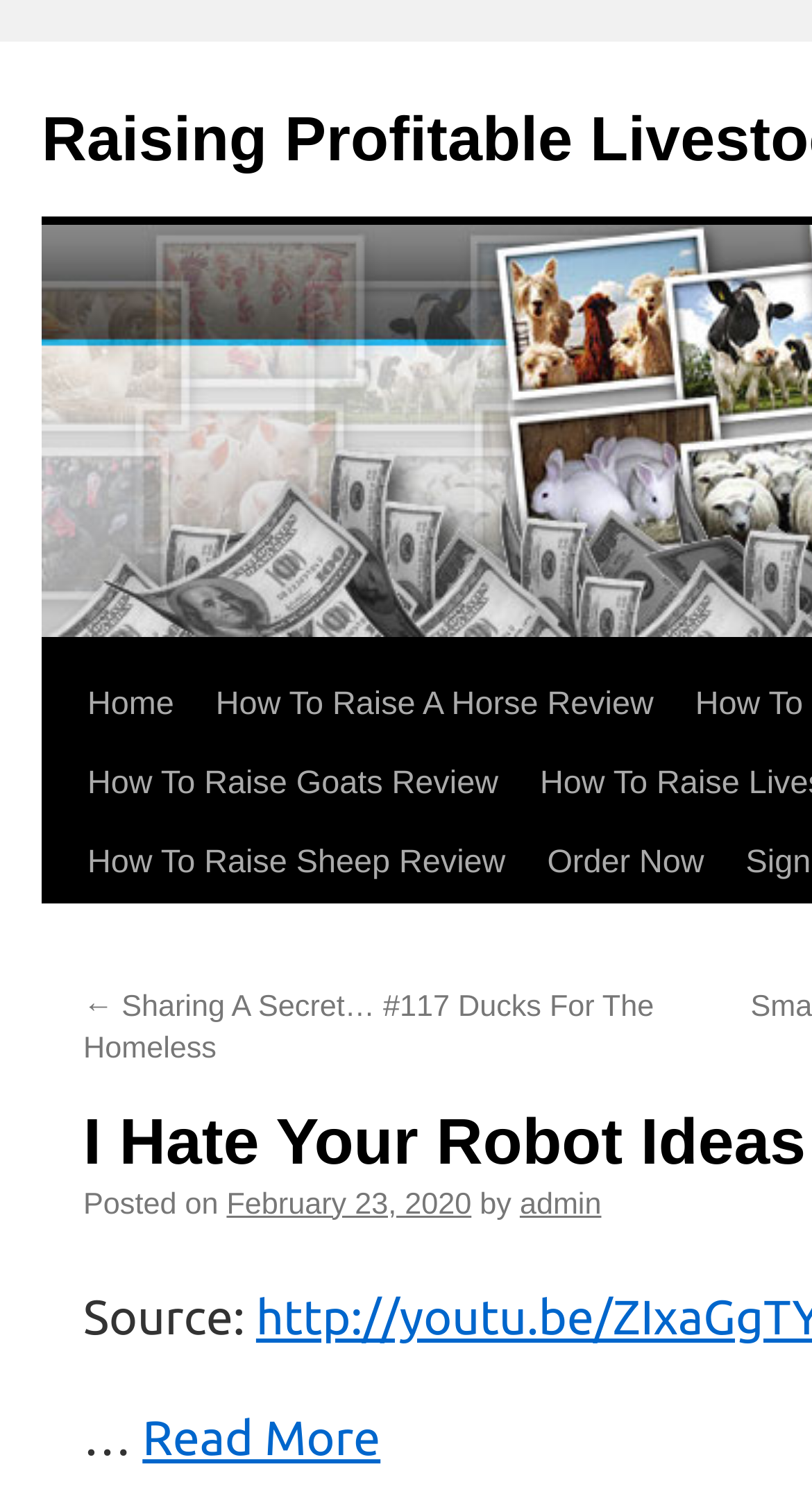Please respond in a single word or phrase: 
What is the author of the posted article?

admin